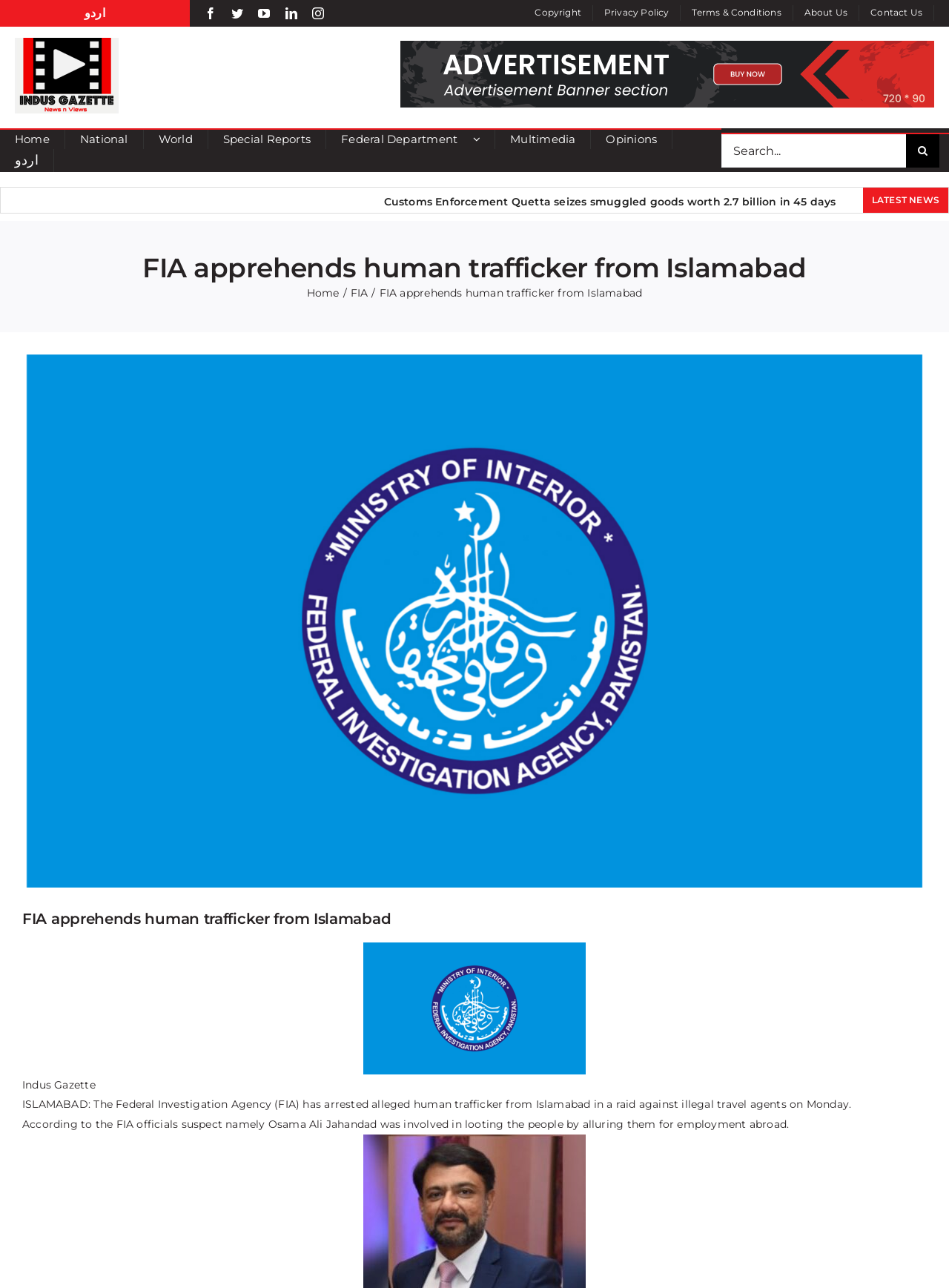Locate the bounding box coordinates of the element I should click to achieve the following instruction: "Go to Home page".

[0.323, 0.222, 0.357, 0.232]